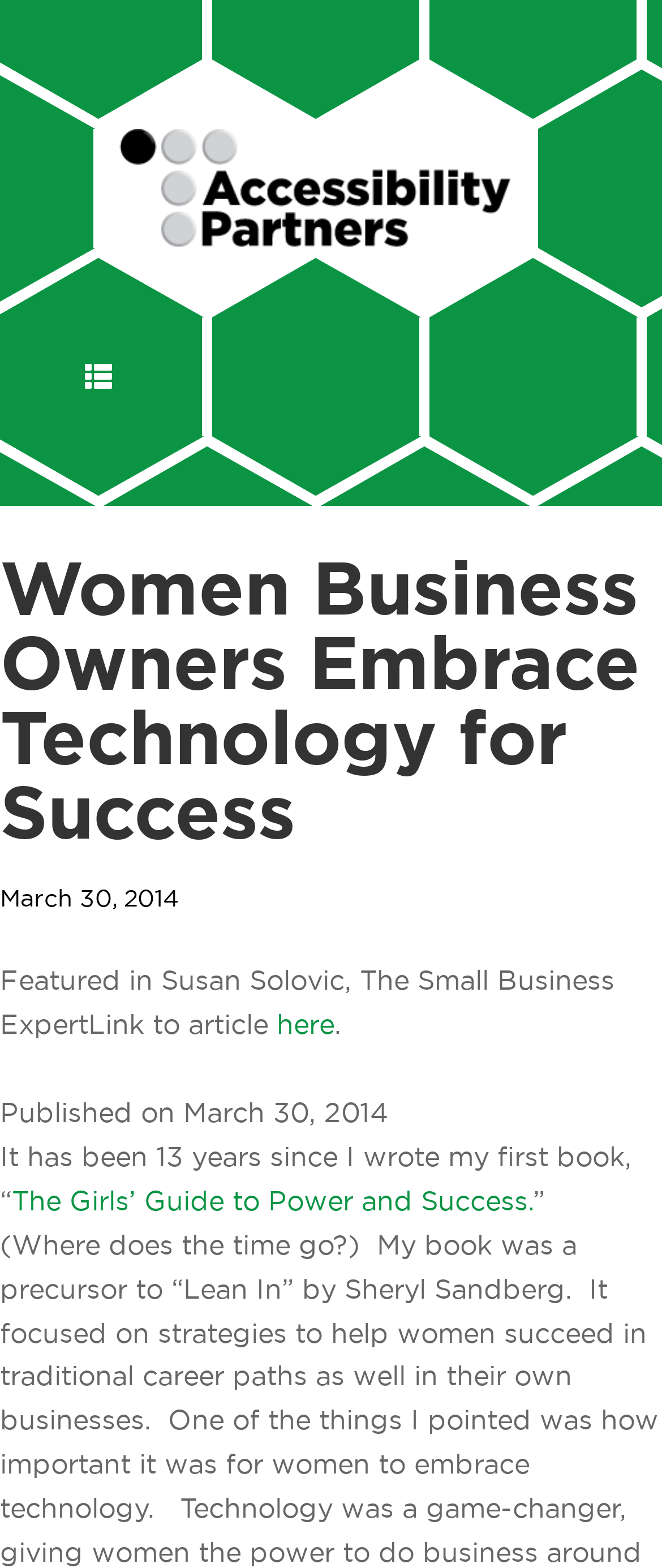Please find the bounding box for the following UI element description. Provide the coordinates in (top-left x, top-left y, bottom-right x, bottom-right y) format, with values between 0 and 1: title="Link to hompage"

[0.176, 0.14, 0.778, 0.157]